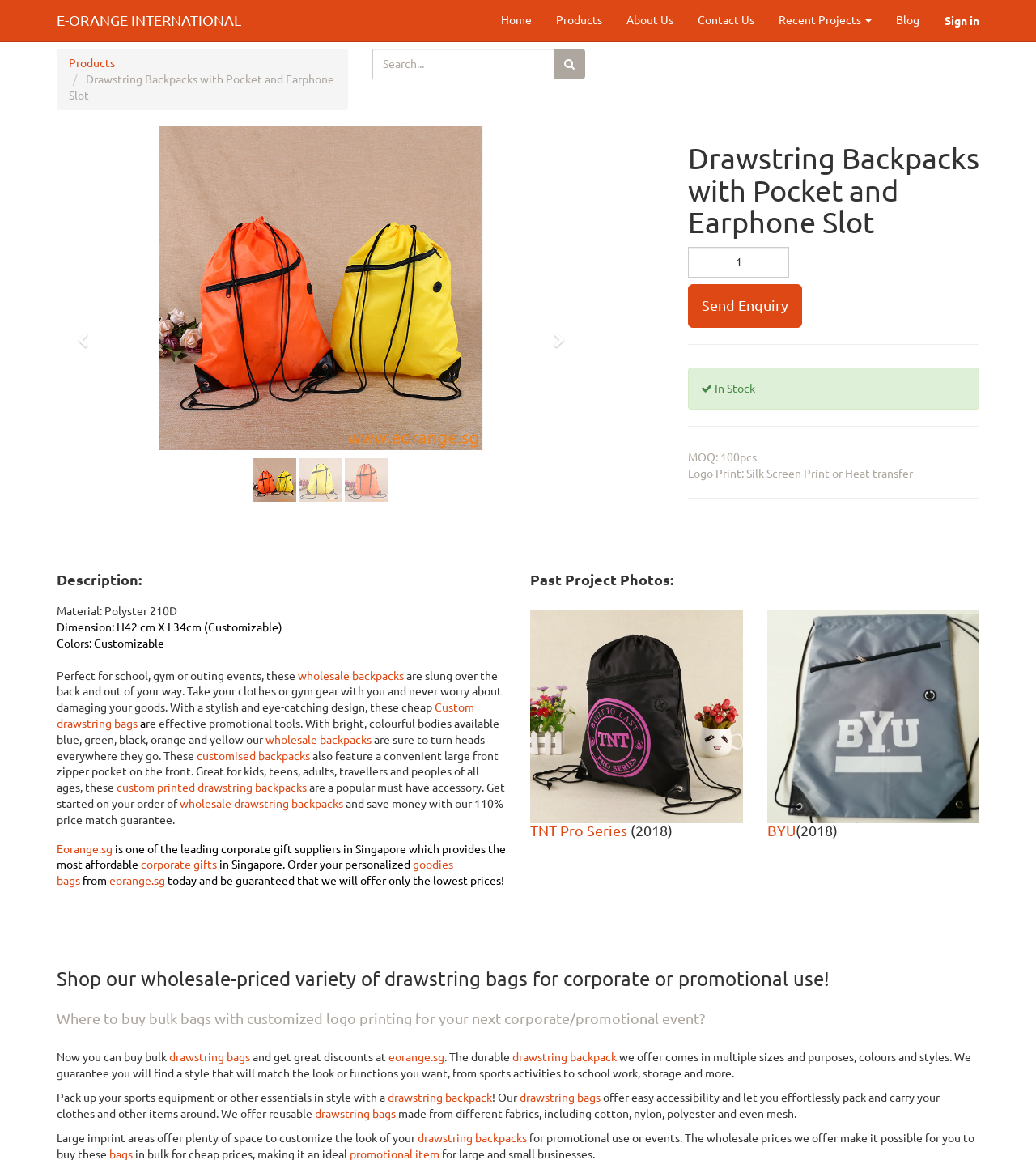Please specify the bounding box coordinates of the clickable section necessary to execute the following command: "Click on the 'Send Enquiry' link".

[0.664, 0.245, 0.774, 0.282]